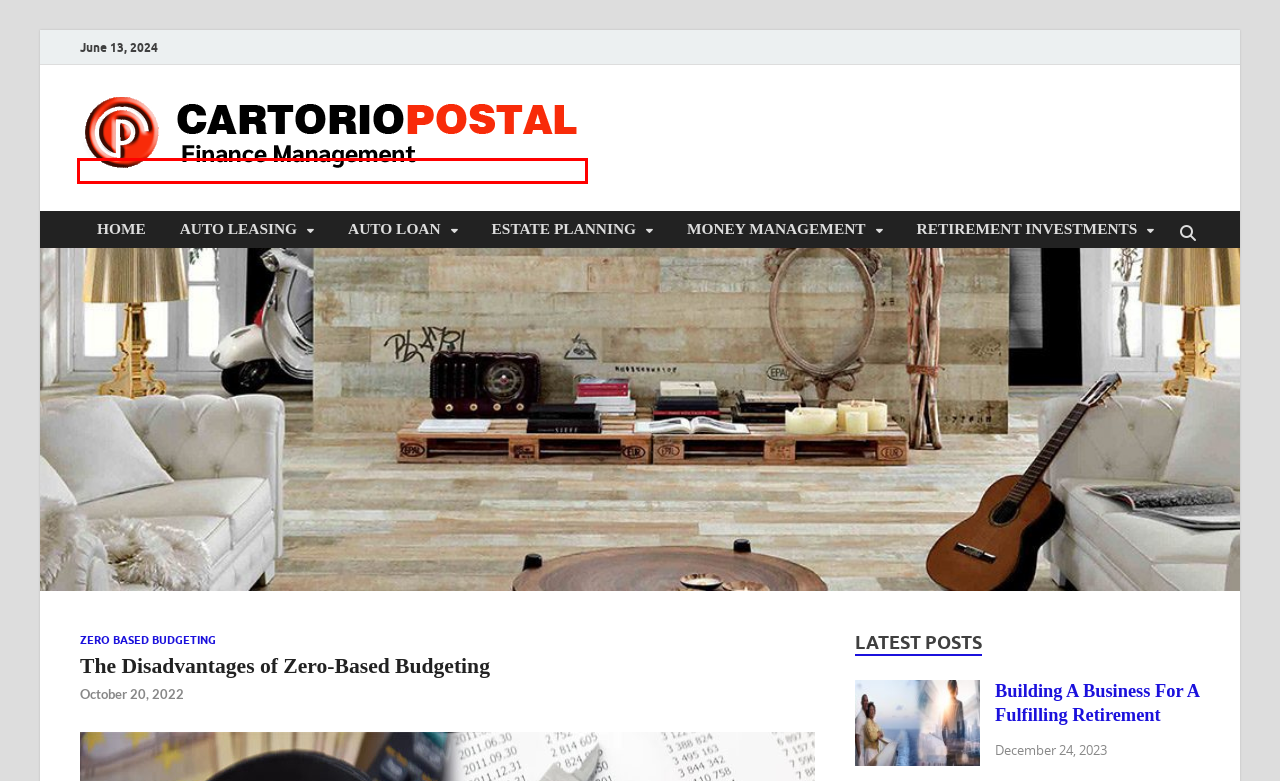Please examine the screenshot provided, which contains a red bounding box around a UI element. Select the webpage description that most accurately describes the new page displayed after clicking the highlighted element. Here are the candidates:
A. MONEY MANAGEMENT | CP-Finance
B. CP-Finance
C. AUTO LEASING | CP-Finance
D. Best Cars To Lease | CP-Finance
E. importance of zero-based budgeting | CP-Finance
F. Building A Business For A Fulfilling Retirement | CP-Finance
G. ESTATE PLANNING | CP-Finance
H. RETIREMENT INVESTMENTS | CP-Finance

B